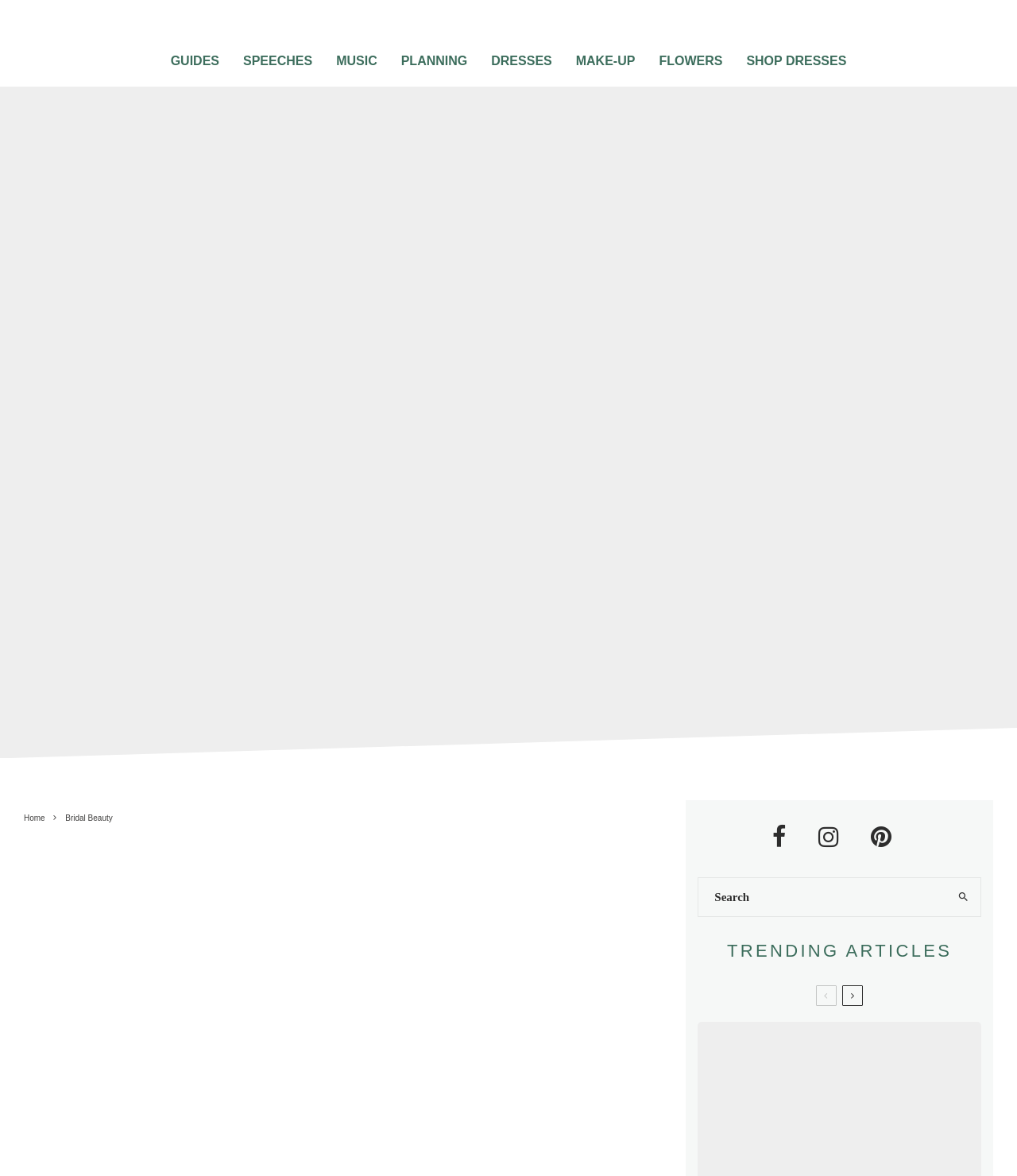What is the category of the article?
Refer to the image and provide a concise answer in one word or phrase.

Wedding Makeup